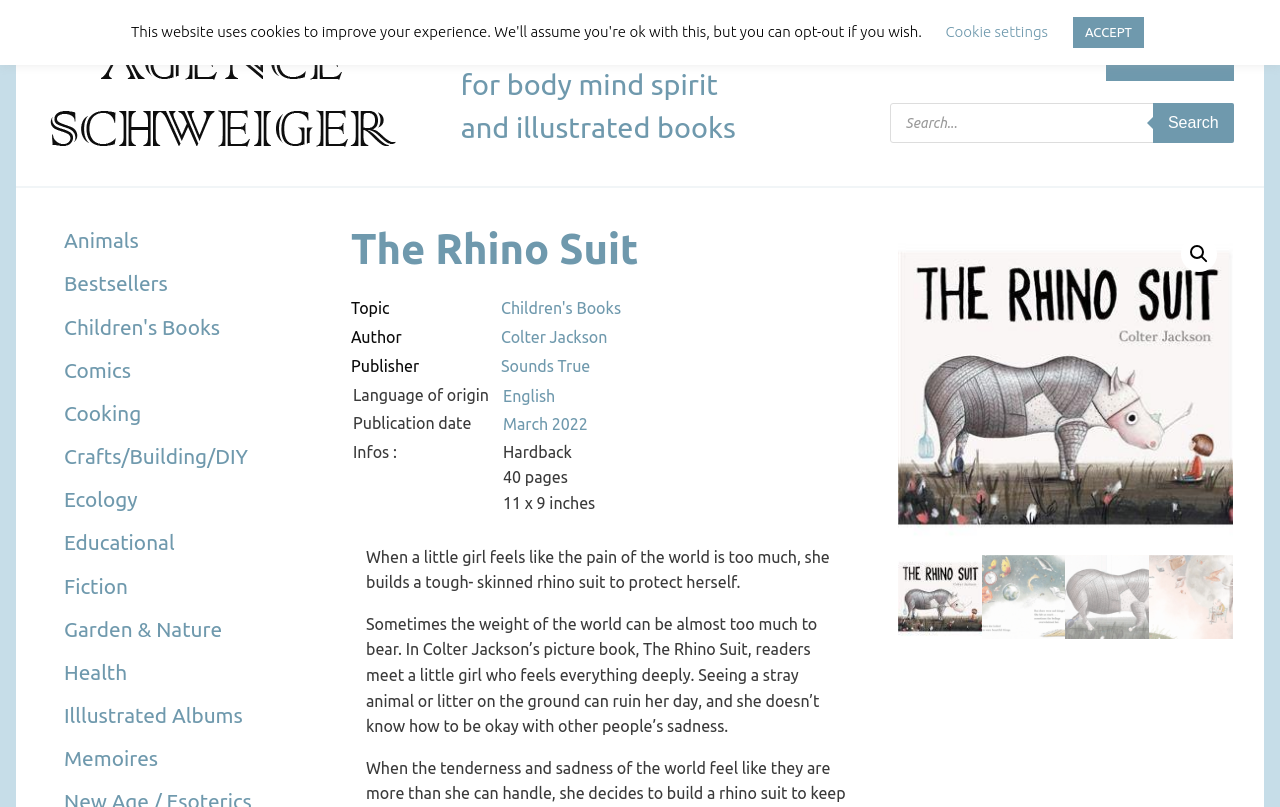Identify the bounding box coordinates for the region of the element that should be clicked to carry out the instruction: "Search by language of origin". The bounding box coordinates should be four float numbers between 0 and 1, i.e., [left, top, right, bottom].

[0.393, 0.479, 0.434, 0.501]